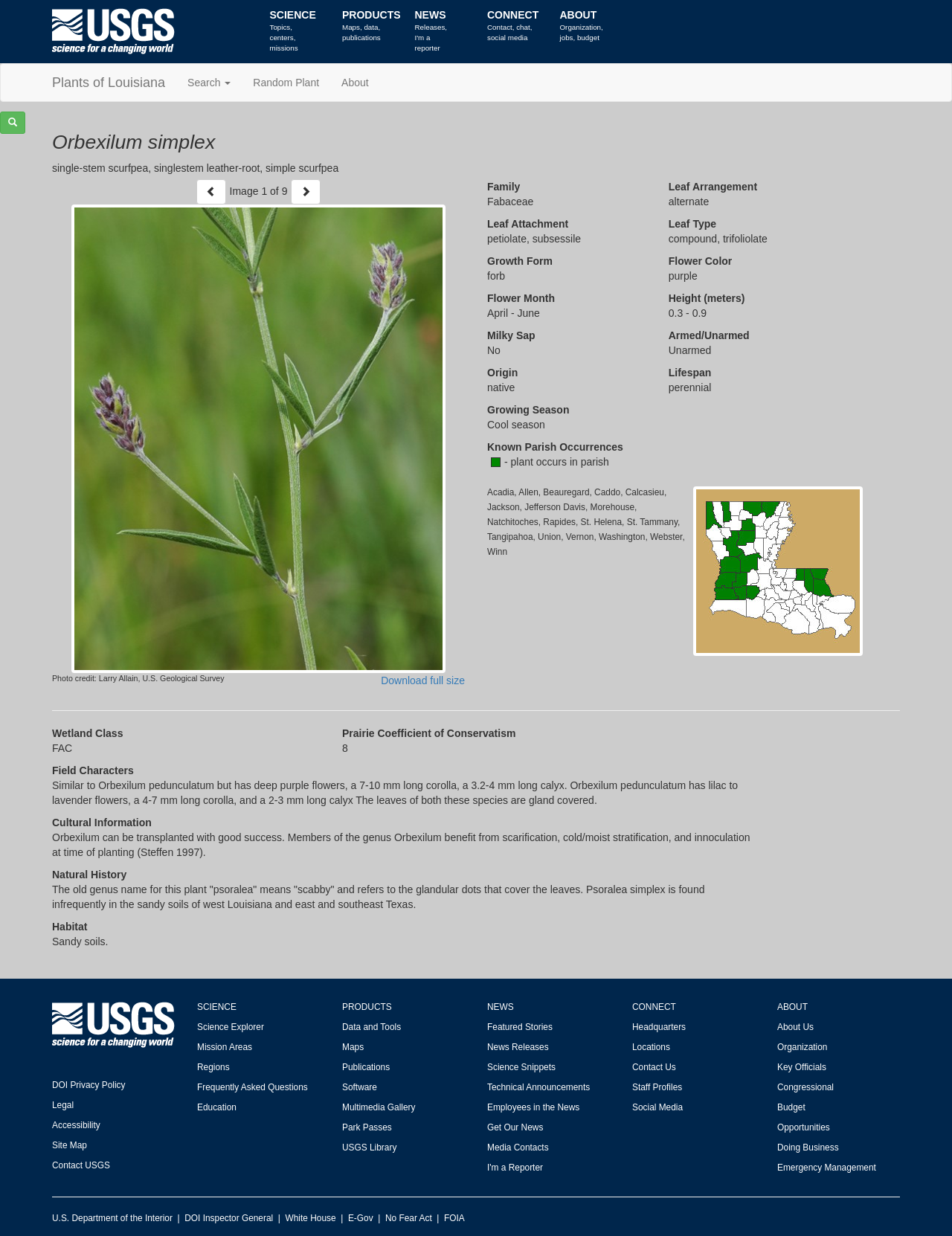How many parishes is the plant known to occur in?
Observe the image and answer the question with a one-word or short phrase response.

19